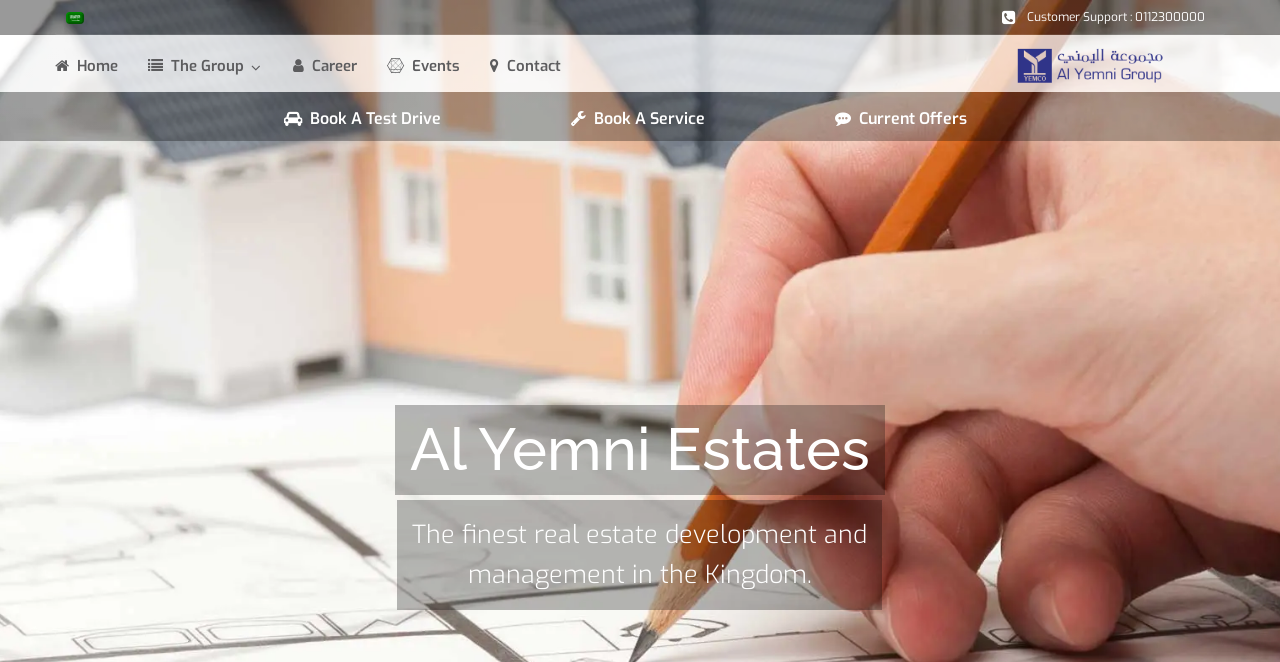Please determine the heading text of this webpage.

REAL ESTATE INVESTMENT AND DEVELOPMENT COMPANY